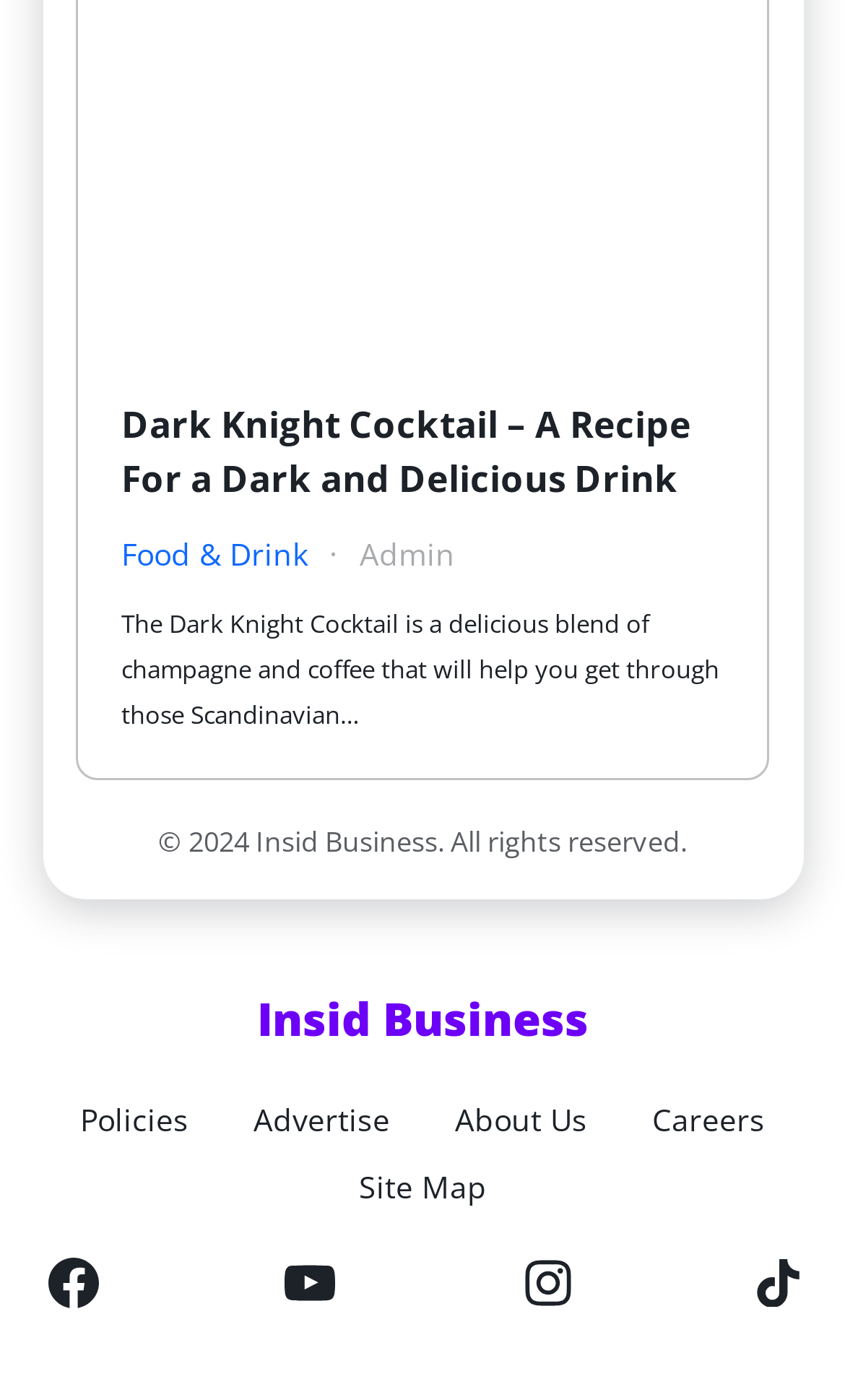Determine the bounding box coordinates for the region that must be clicked to execute the following instruction: "Go to the Admin page".

[0.426, 0.379, 0.539, 0.412]